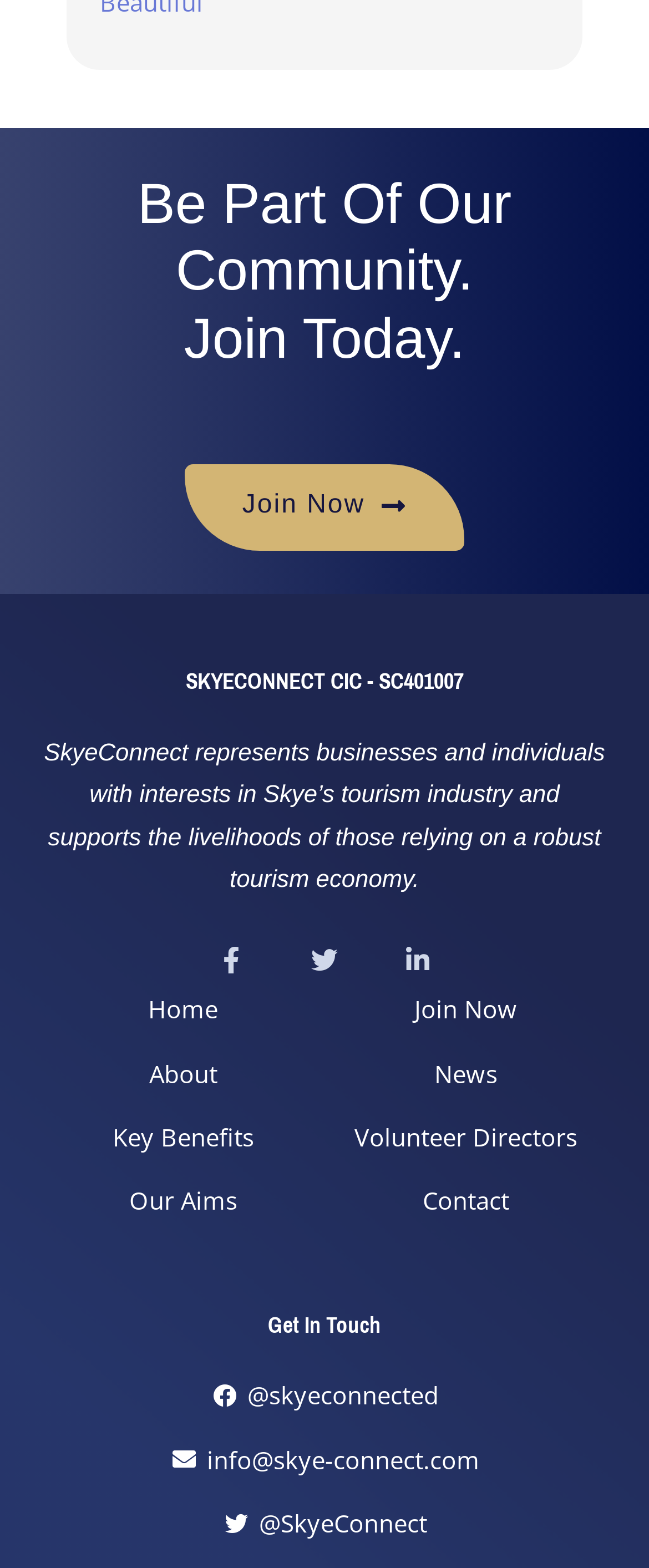Answer the following in one word or a short phrase: 
What is the email address to contact SkyeConnect?

info@skye-connect.com